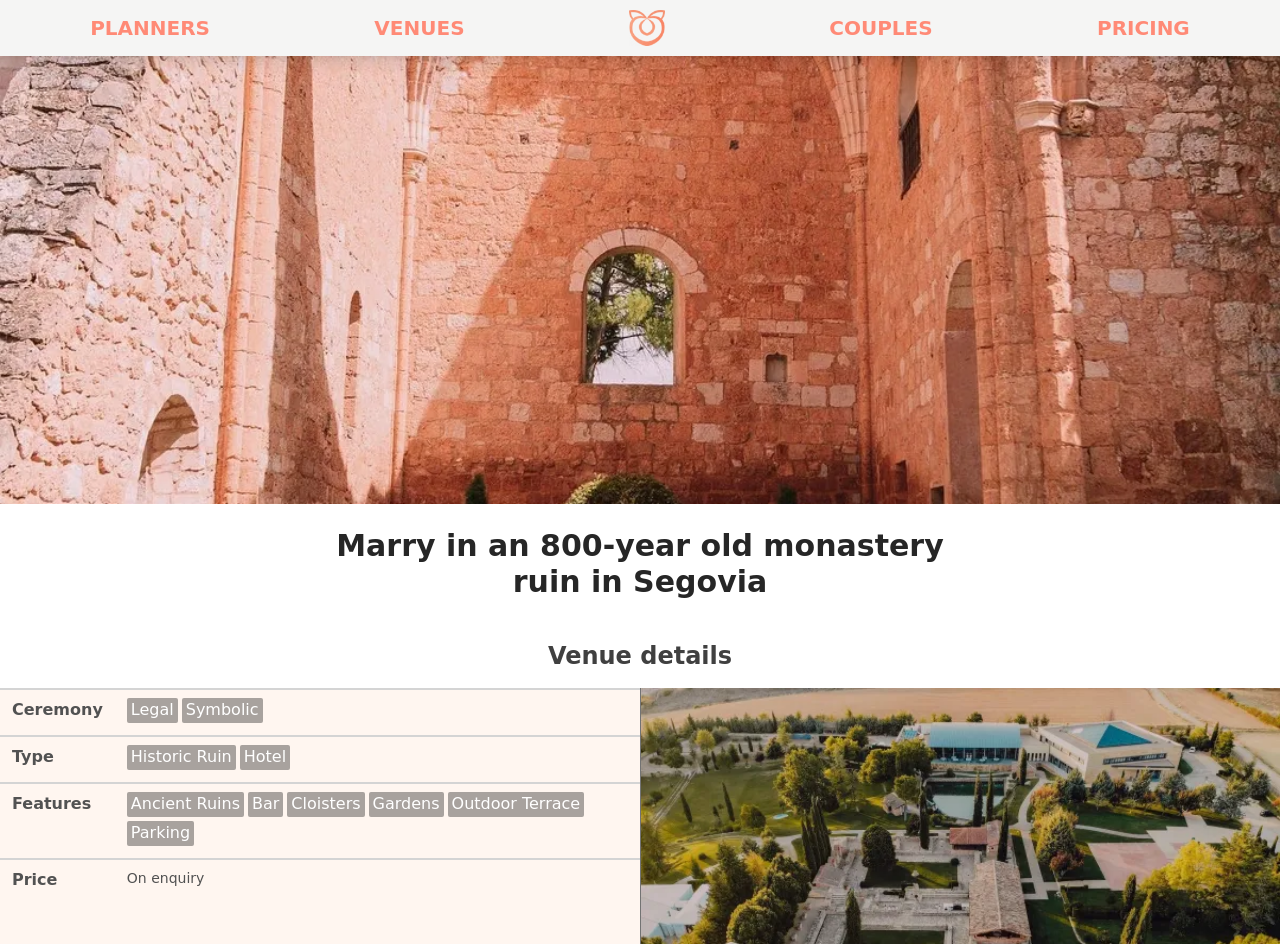Given the element description, predict the bounding box coordinates in the format (top-left x, top-left y, bottom-right x, bottom-right y), using floating point numbers between 0 and 1: parent_node: PLANNERS

[0.491, 0.006, 0.519, 0.053]